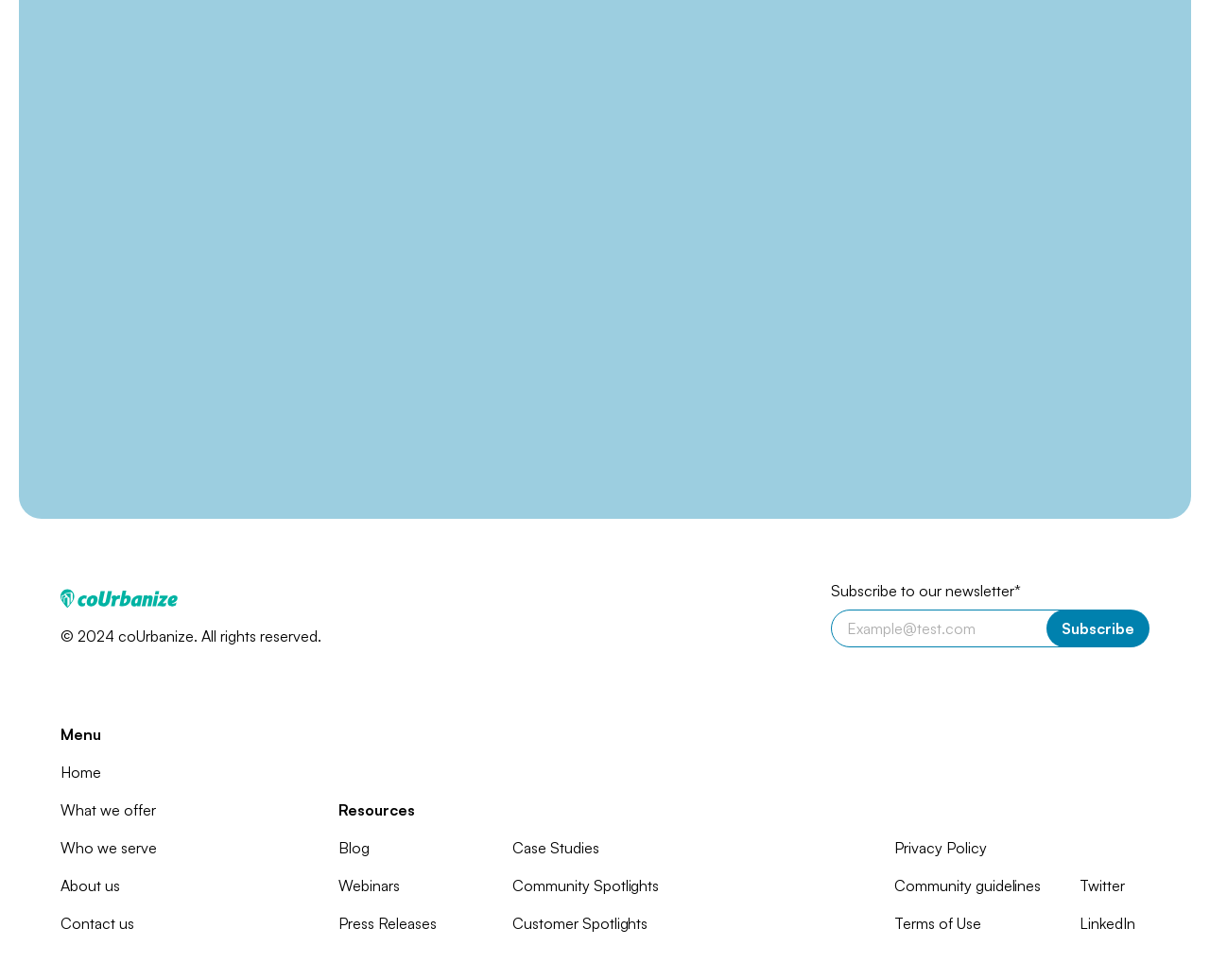Identify the bounding box coordinates for the element you need to click to achieve the following task: "Read the Privacy Policy". Provide the bounding box coordinates as four float numbers between 0 and 1, in the form [left, top, right, bottom].

[0.739, 0.853, 0.815, 0.876]